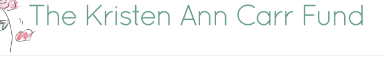Please answer the following question using a single word or phrase: 
What is the Kristen Ann Carr Fund dedicated to?

Sarcoma research and patient support